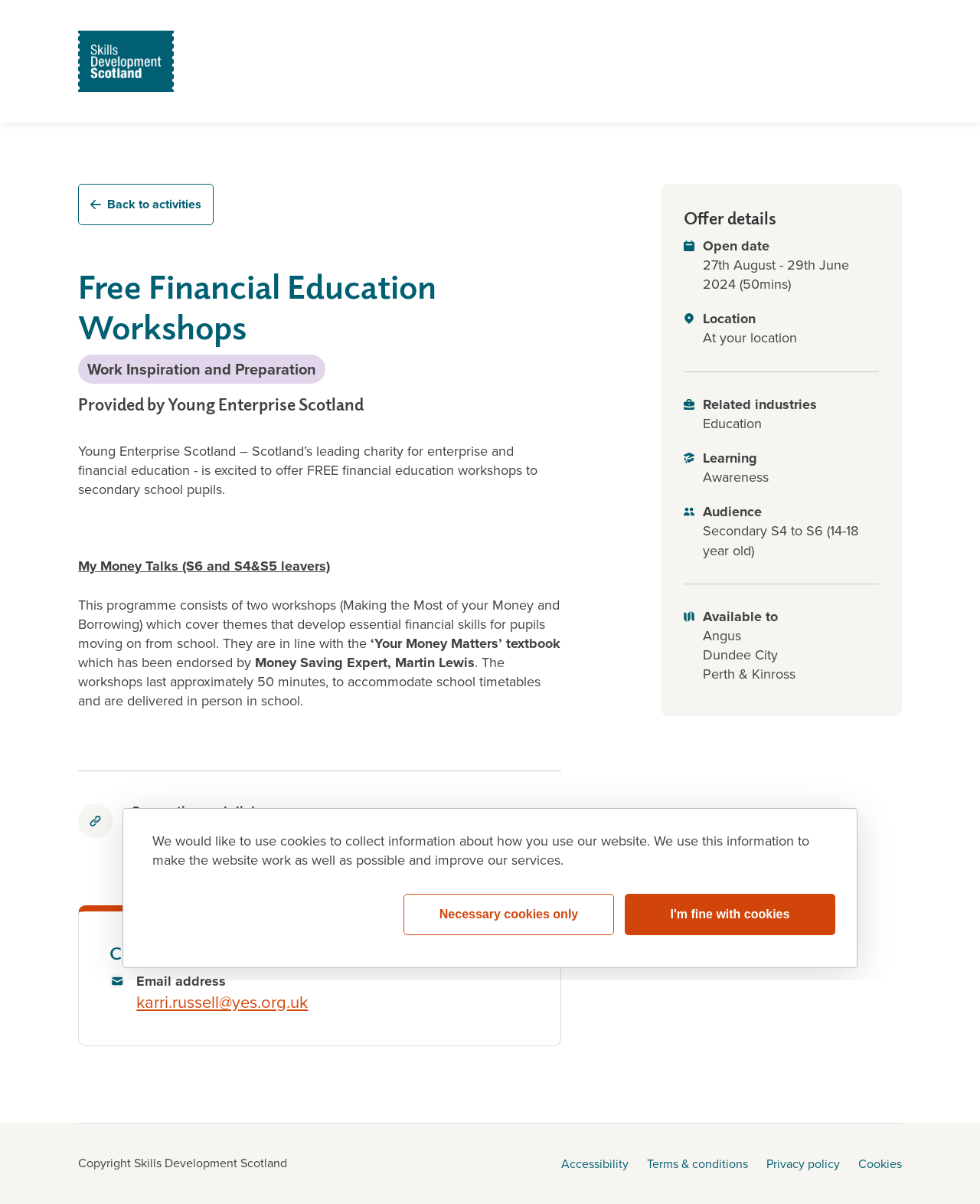Locate the bounding box coordinates of the element that should be clicked to execute the following instruction: "Open the 'https://financialschools.scot/index.php' link in a new window".

[0.135, 0.682, 0.572, 0.698]